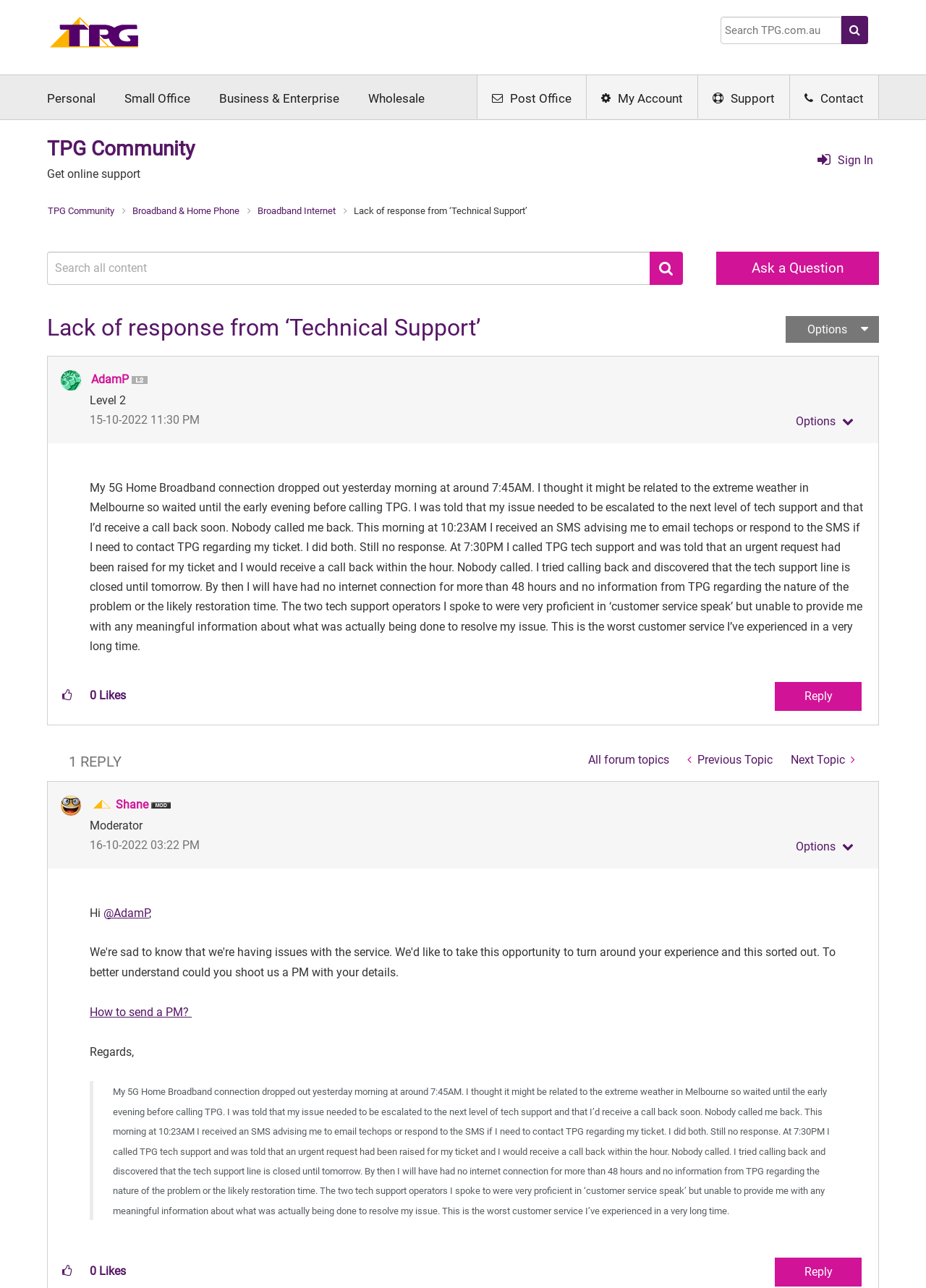Highlight the bounding box coordinates of the element you need to click to perform the following instruction: "View profile of AdamP."

[0.098, 0.289, 0.139, 0.3]